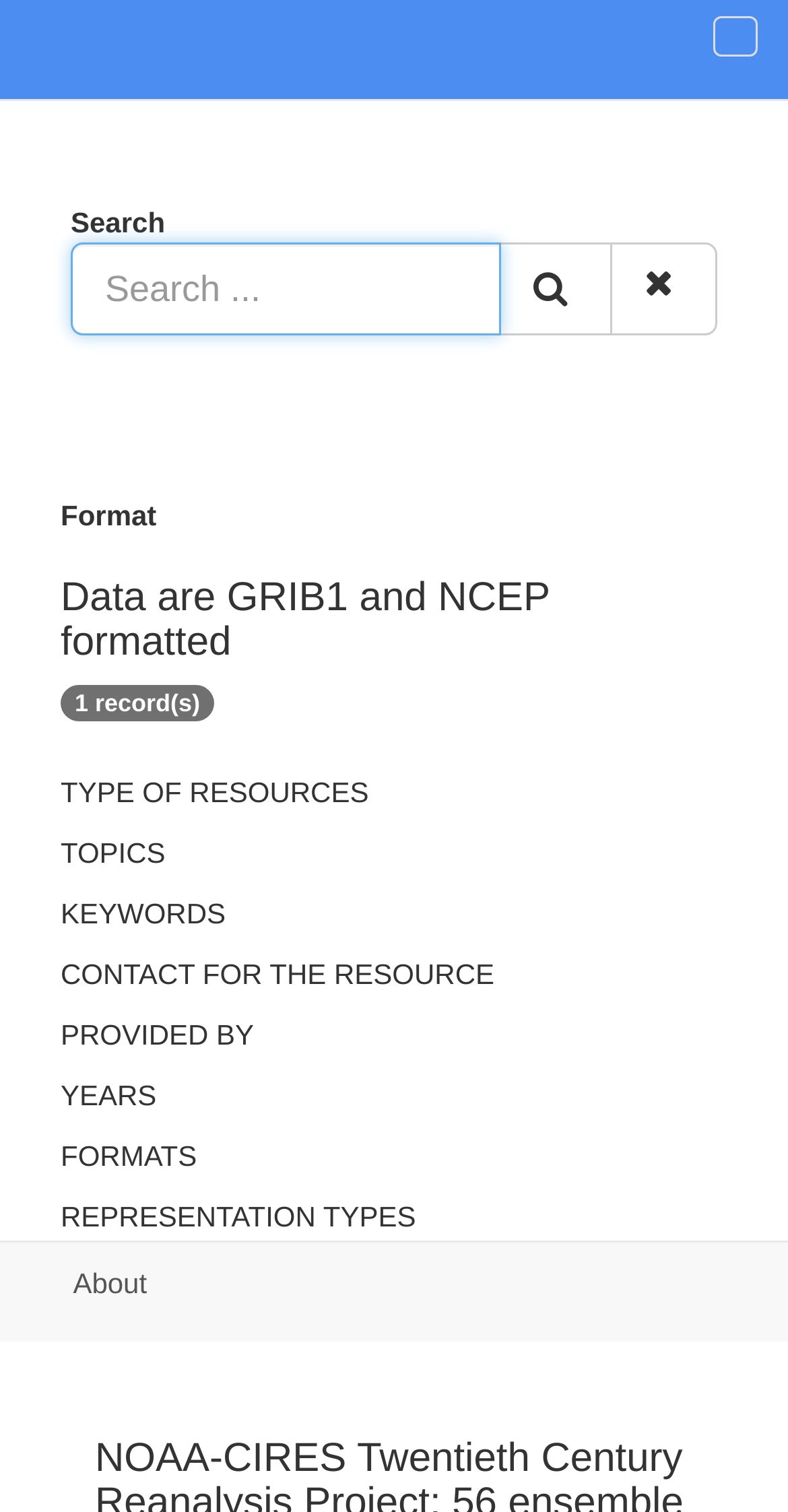Give a one-word or short phrase answer to the question: 
What is the purpose of the disclosure triangles?

Filtering and categorization